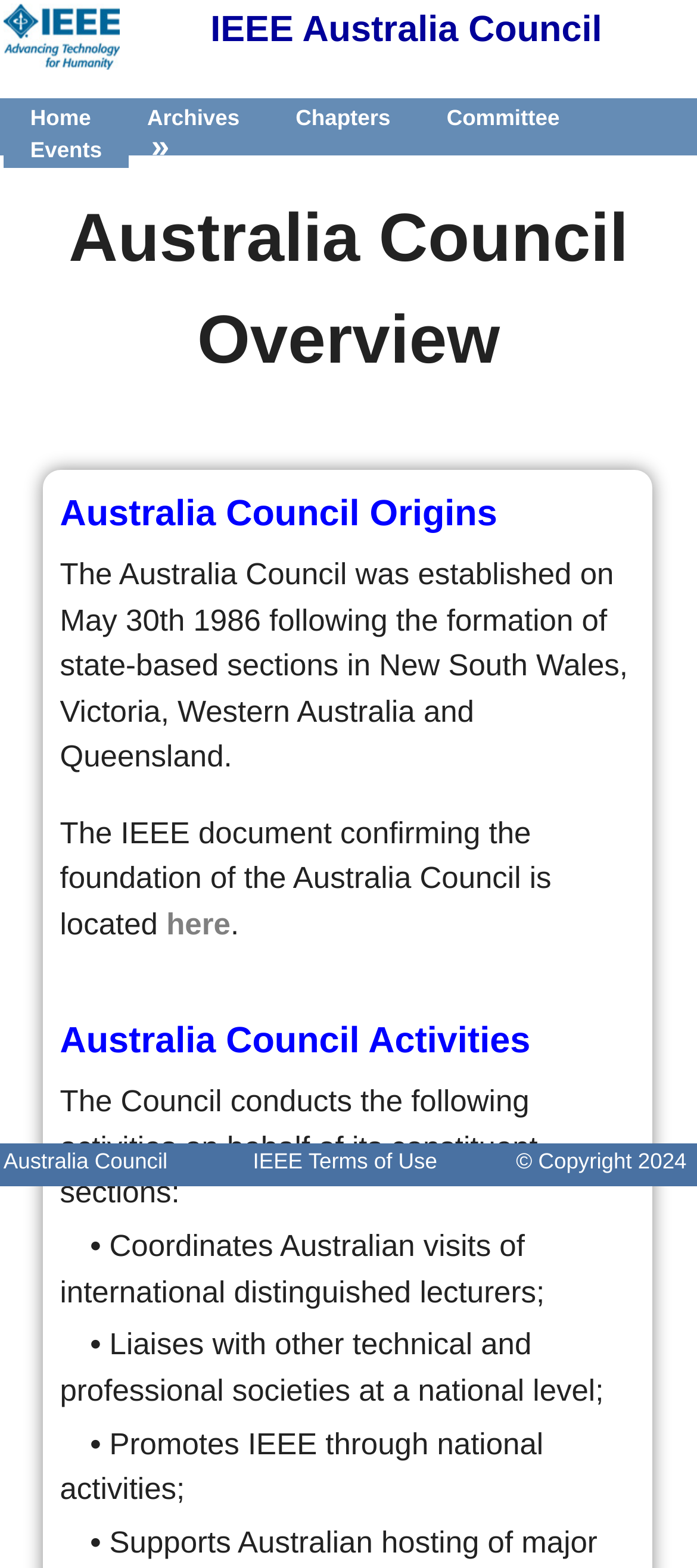Identify the bounding box coordinates of the region I need to click to complete this instruction: "Go to Events".

[0.043, 0.088, 0.146, 0.104]